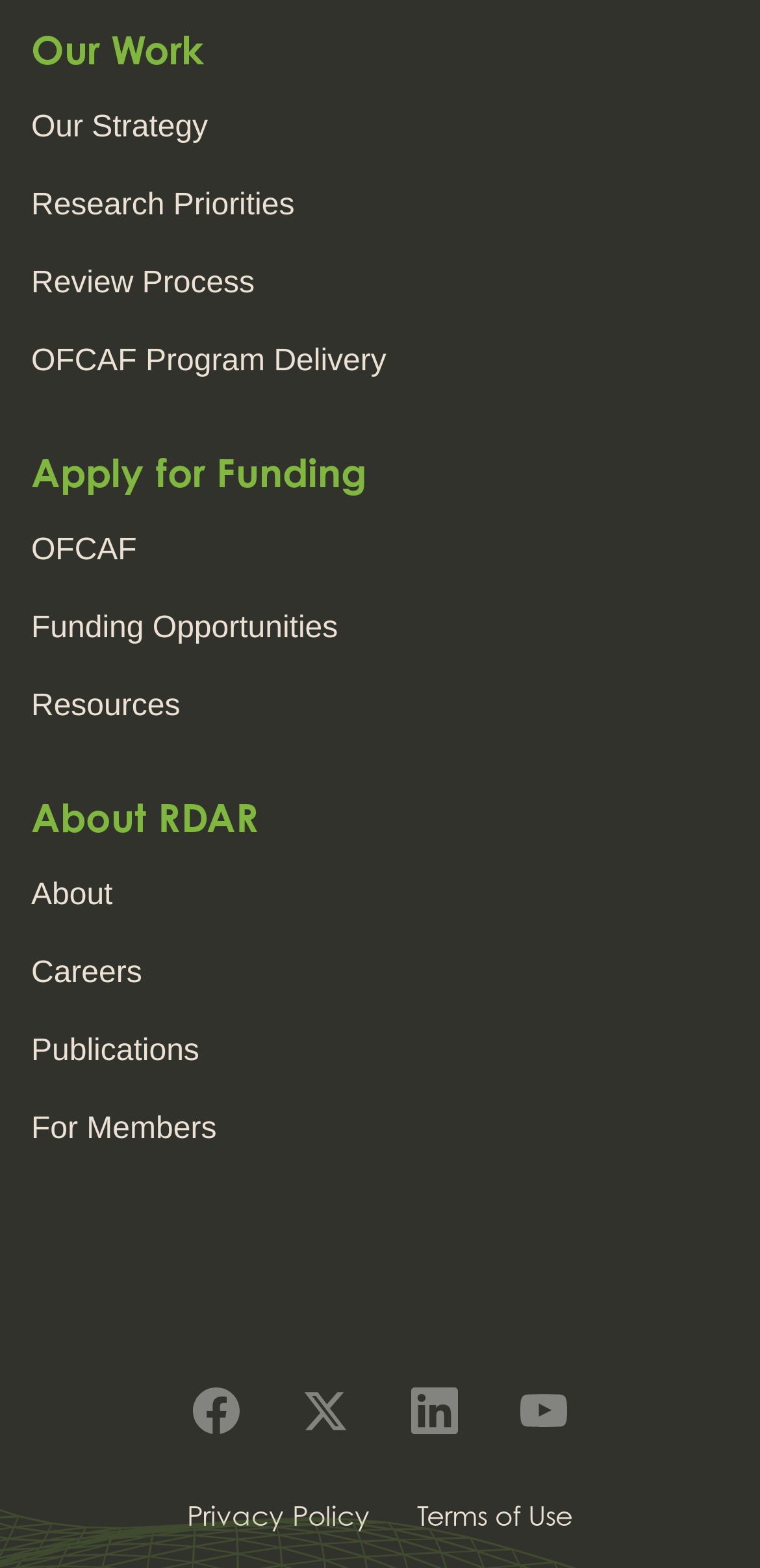Please specify the bounding box coordinates of the clickable region to carry out the following instruction: "read Republic Act No. 7889". The coordinates should be four float numbers between 0 and 1, in the format [left, top, right, bottom].

None